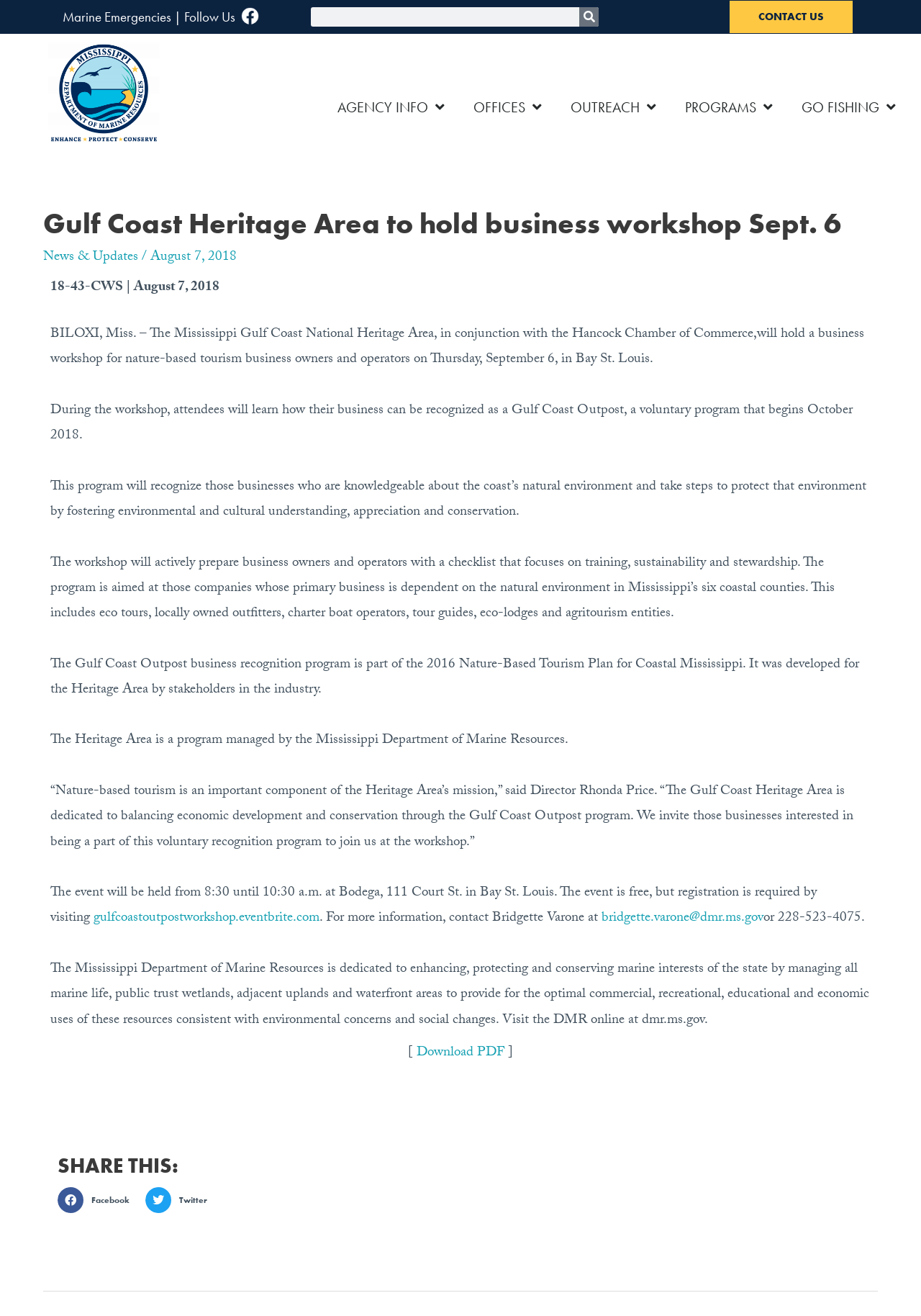Please provide a brief answer to the question using only one word or phrase: 
What is the time of the business workshop?

8:30-10:30 a.m.